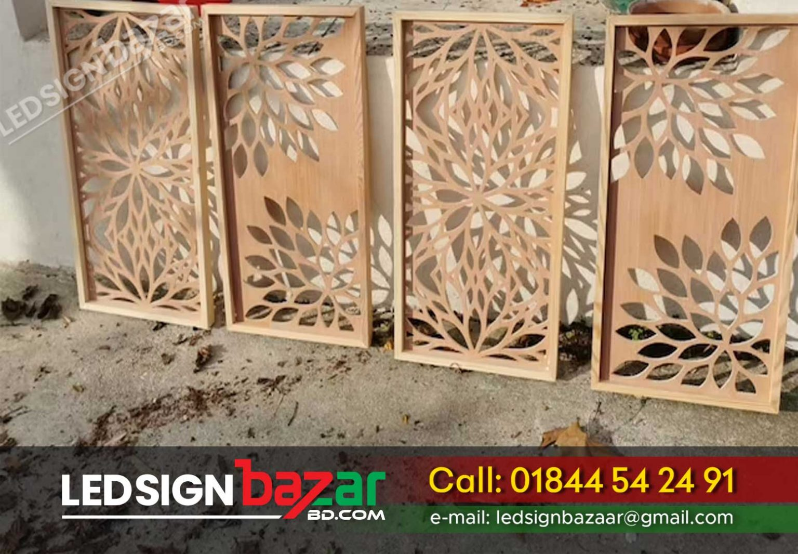Answer with a single word or phrase: 
What is the name of the supplier?

LED SIGN bazar